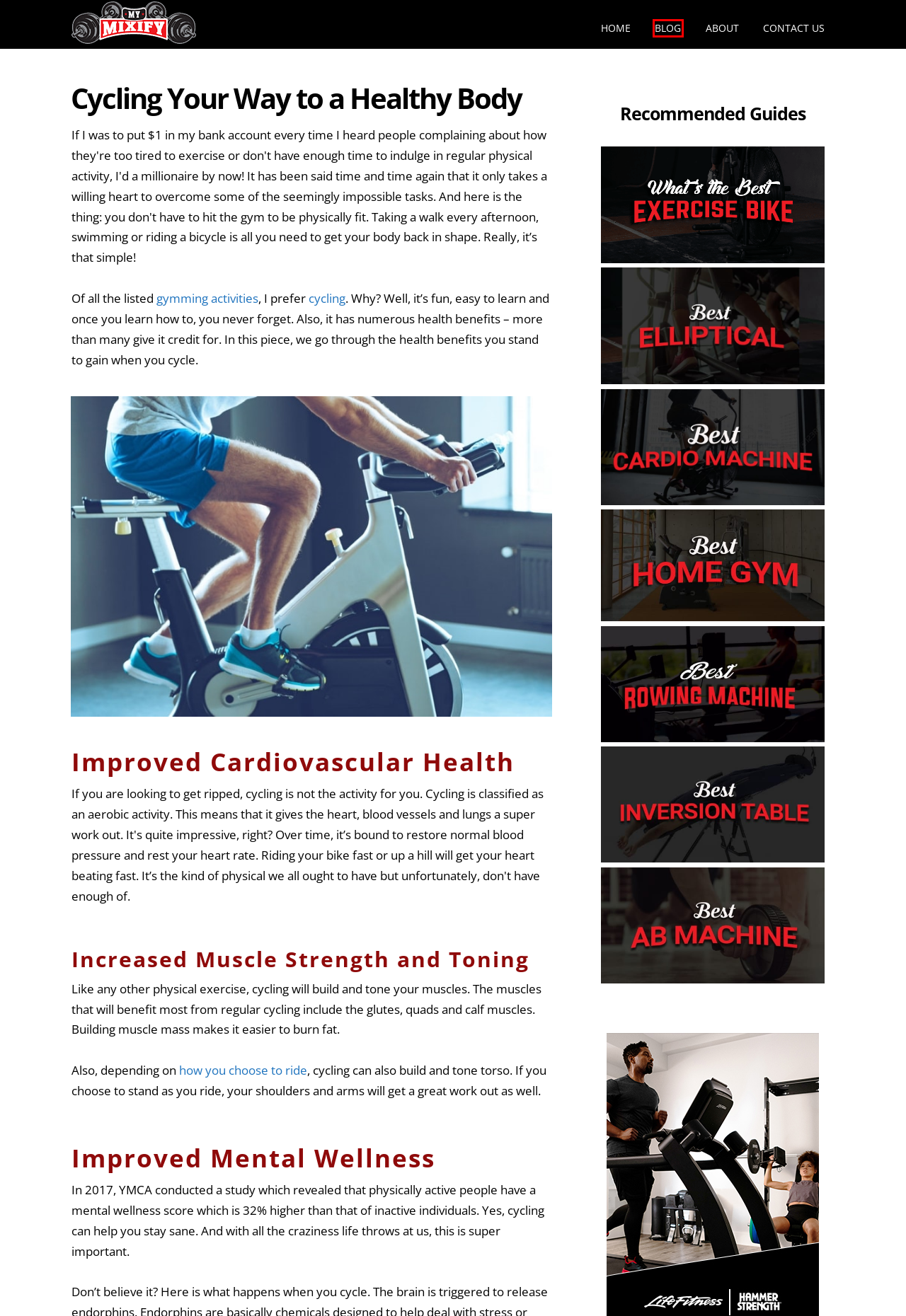You are provided with a screenshot of a webpage that has a red bounding box highlighting a UI element. Choose the most accurate webpage description that matches the new webpage after clicking the highlighted element. Here are your choices:
A. 6 Must Try Exercise Machines To Get The Best Ab Workout - MyMixify
B. Blog - MyMixify
C. What’s The Best Exercise Bike?
D. Best Inversion Tables (UPDATED): MUST READ Before Buying! - MyMixify
E. About Us - MyMixify
F. 12 Best Home Cardio Machines That Get Your Heart Pumping - MyMixify
G. JOROTO Stationary Exercise Bike Review - MyMixify
H. 11 Best Elliptical Machines for Home Use Reviewed - MyMixify

B